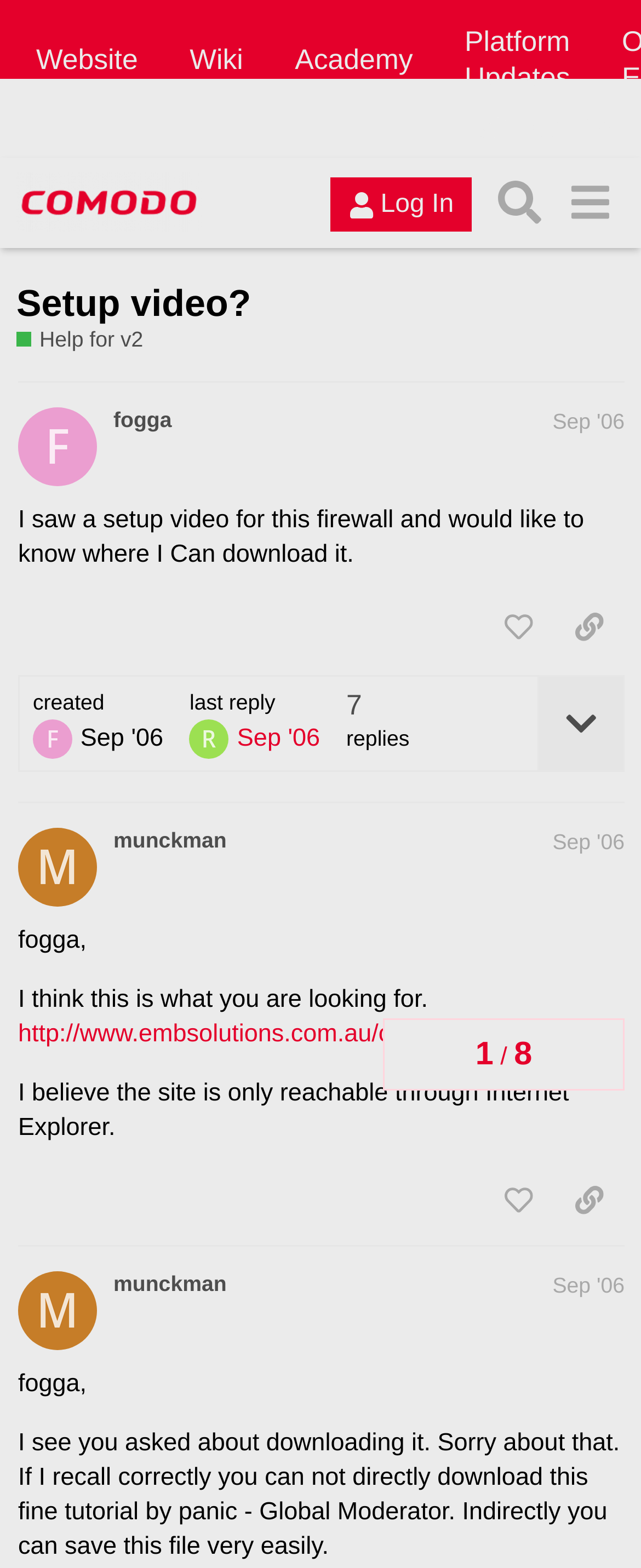What is the username of the author of the first post?
Based on the image, answer the question with a single word or brief phrase.

fogga